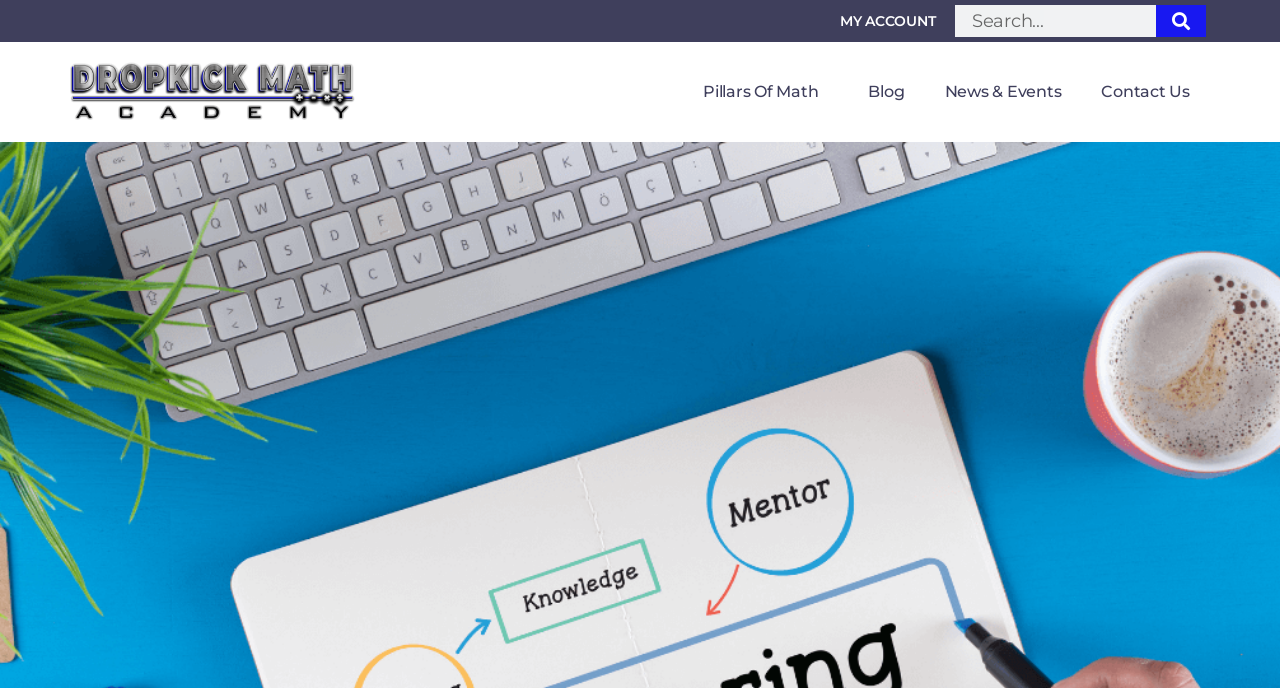What is the purpose of this webpage?
Relying on the image, give a concise answer in one word or a brief phrase.

Choose online math tutor